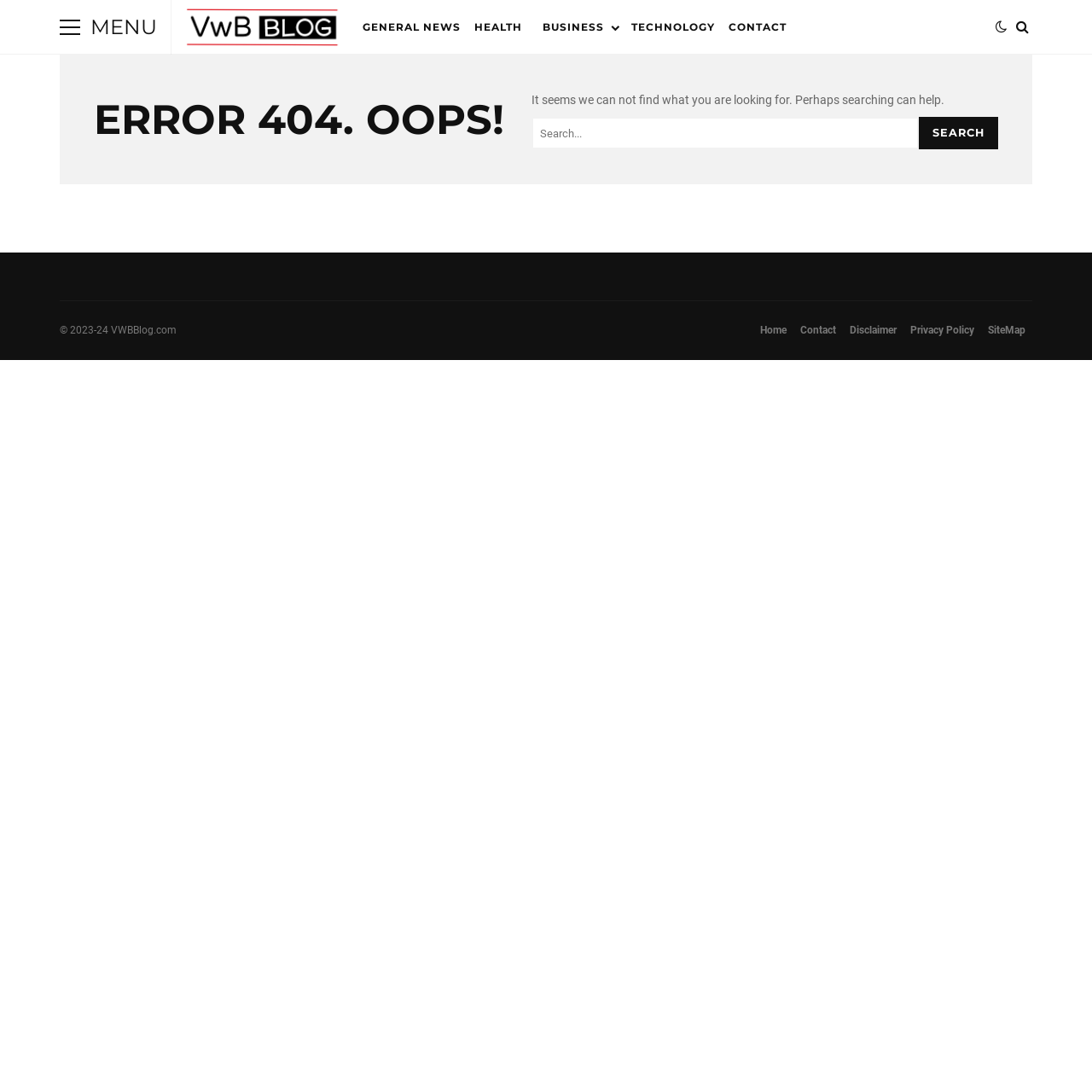Please respond in a single word or phrase: 
What is the function of the 'MENU' button?

Unknown